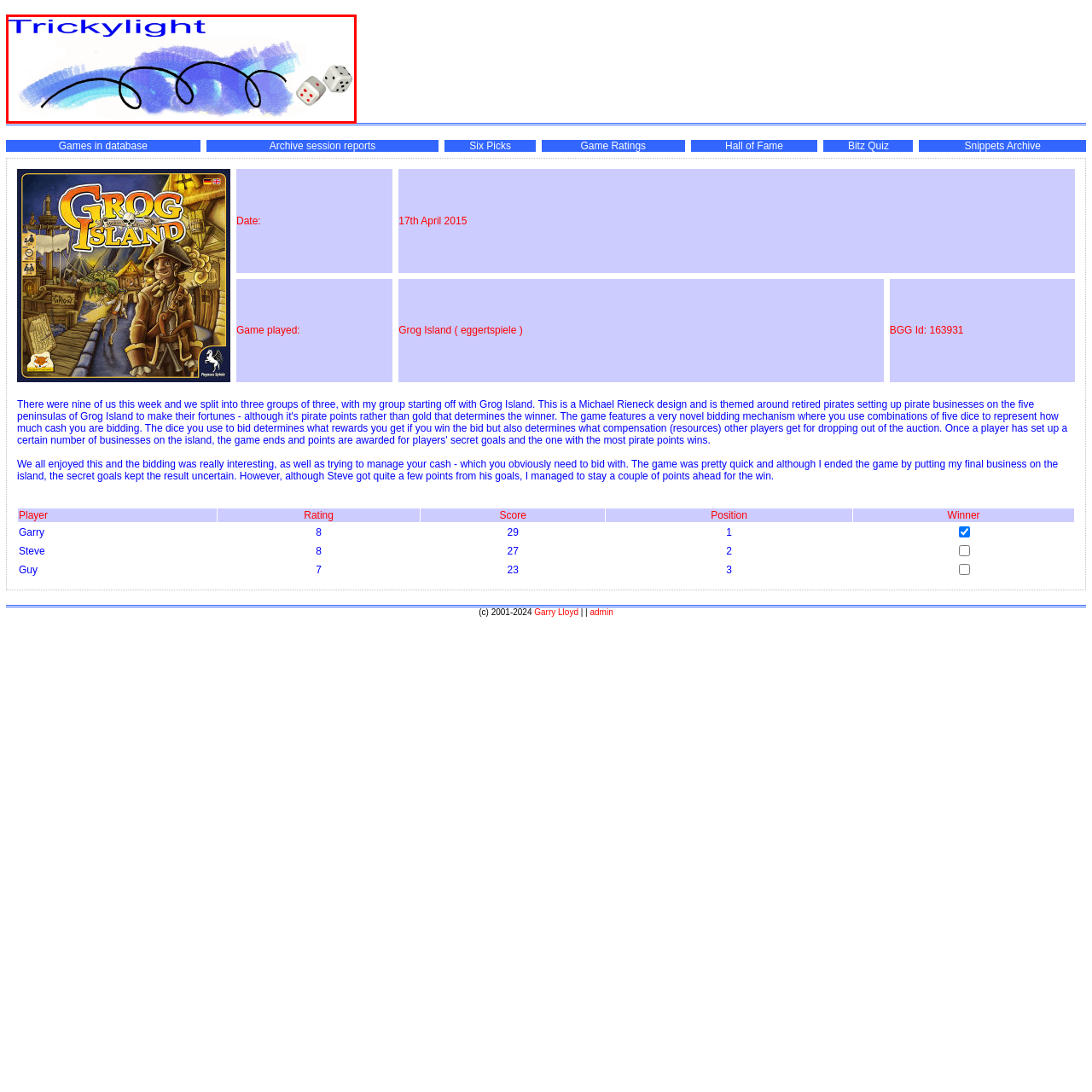Focus on the section within the red boundary and provide a detailed description.

The image features the title "TrickyLight" rendered in bold blue font, positioned atop a vibrant watercolor background with swirling shades of blue. The design is accented by a playful line that weaves through the composition, adding a dynamic feel. To the right, two dice with visible red dots are prominently displayed, suggesting themes of chance and gaming. This striking visual conveys a sense of creativity and invites viewers into a playful world, possibly related to board games or interactive experiences. The overall aesthetic combines artistic flair with elements commonly associated with game mechanics, enhancing its appeal to gaming enthusiasts.